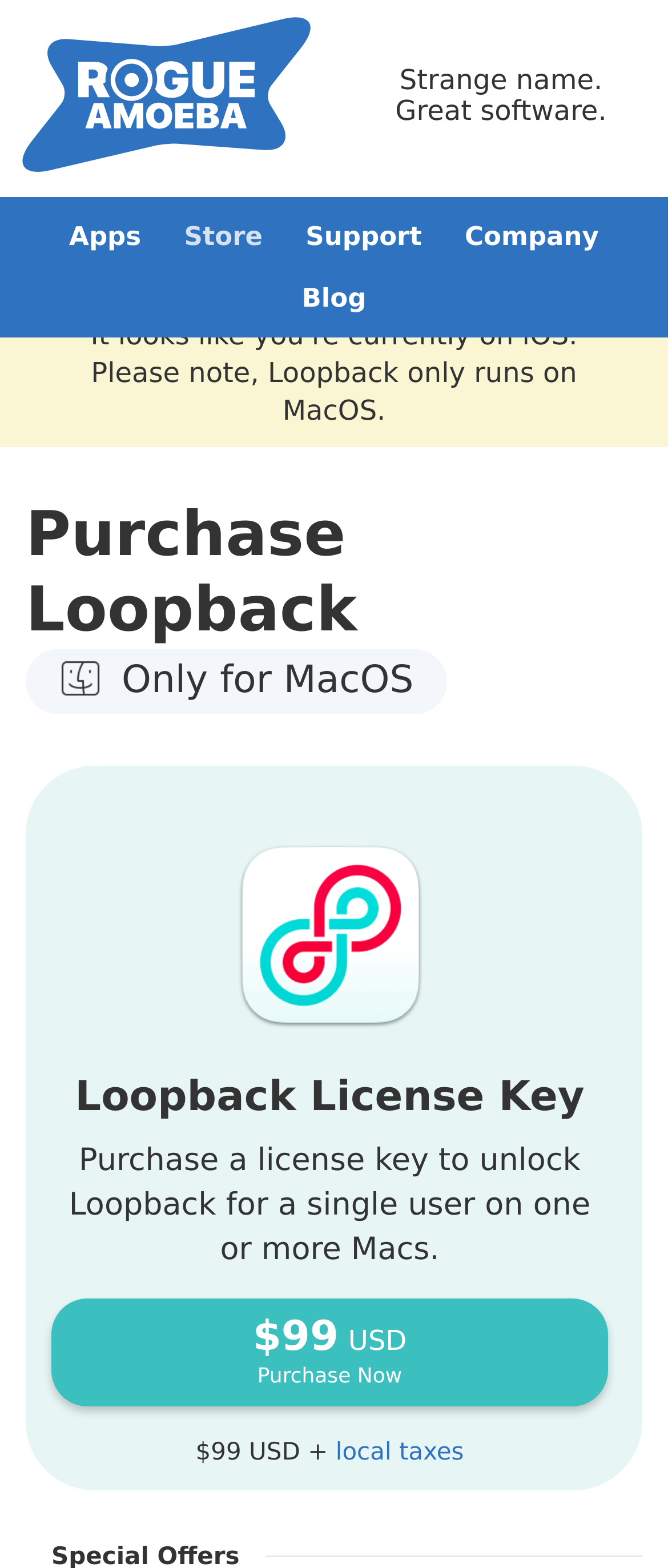Using a single word or phrase, answer the following question: 
What is the name of the company?

Rogue Amoeba